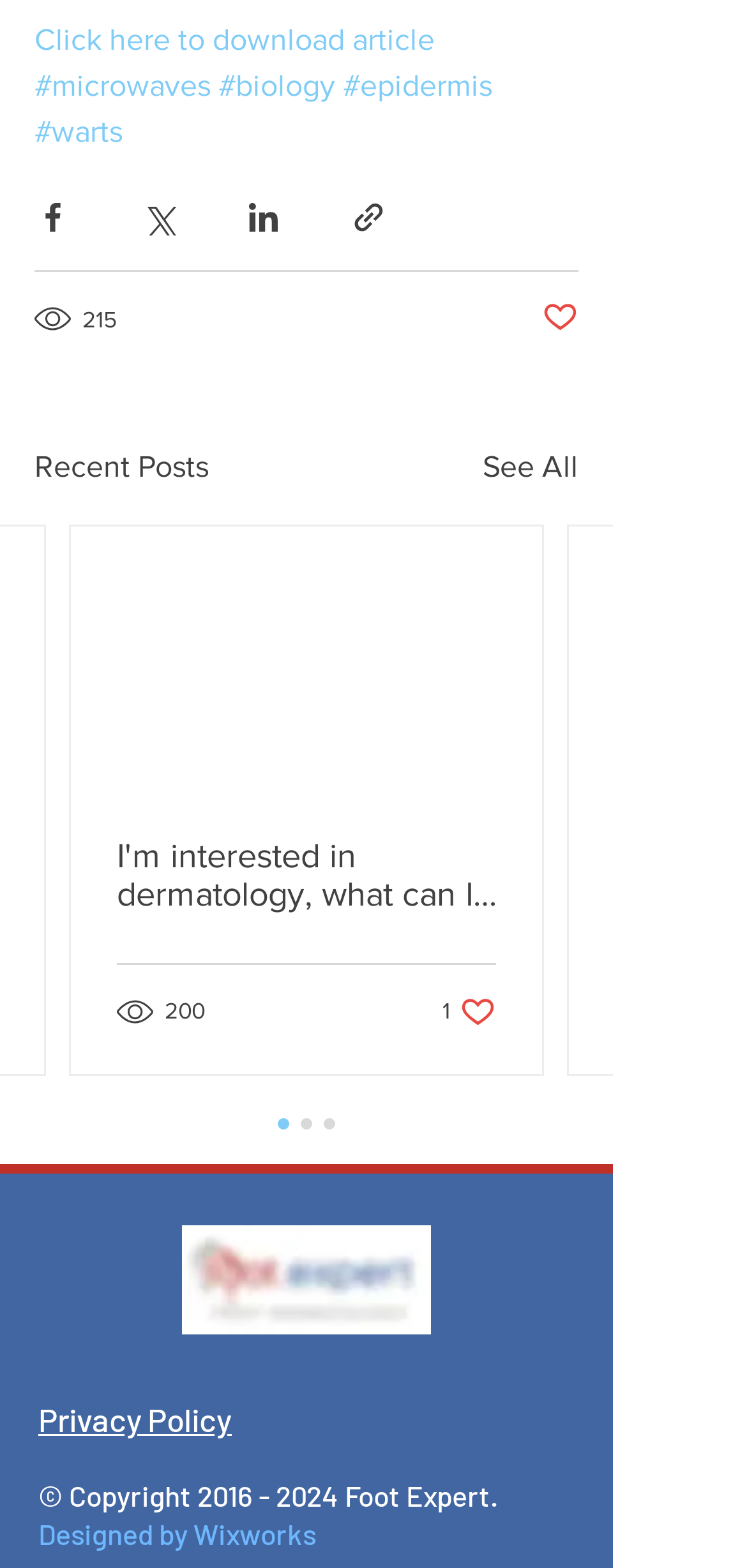Find the bounding box coordinates for the HTML element described as: "203". The coordinates should consist of four float values between 0 and 1, i.e., [left, top, right, bottom].

[0.823, 0.634, 0.946, 0.657]